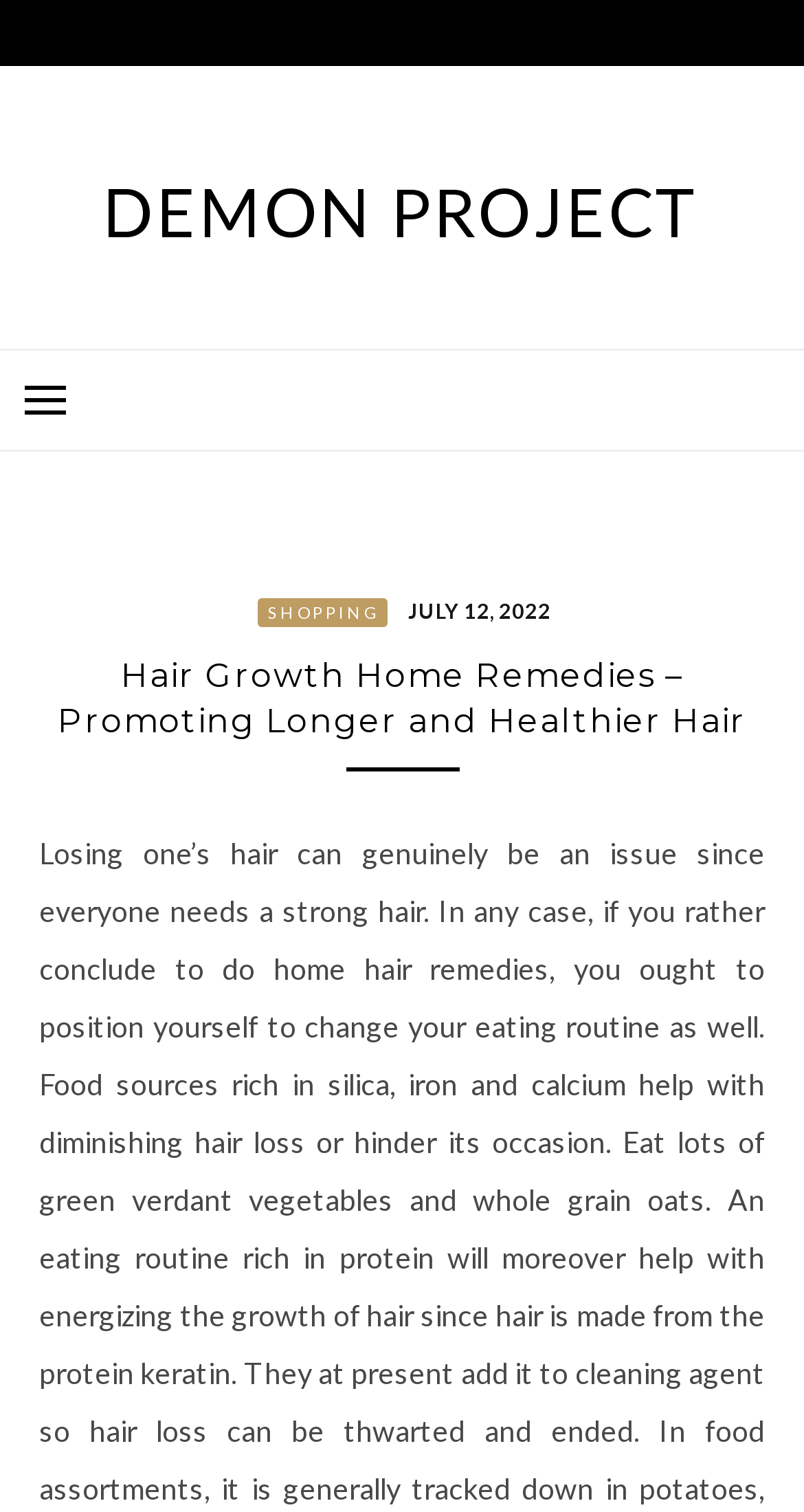Answer the question with a single word or phrase: 
How many links are there in the header?

3